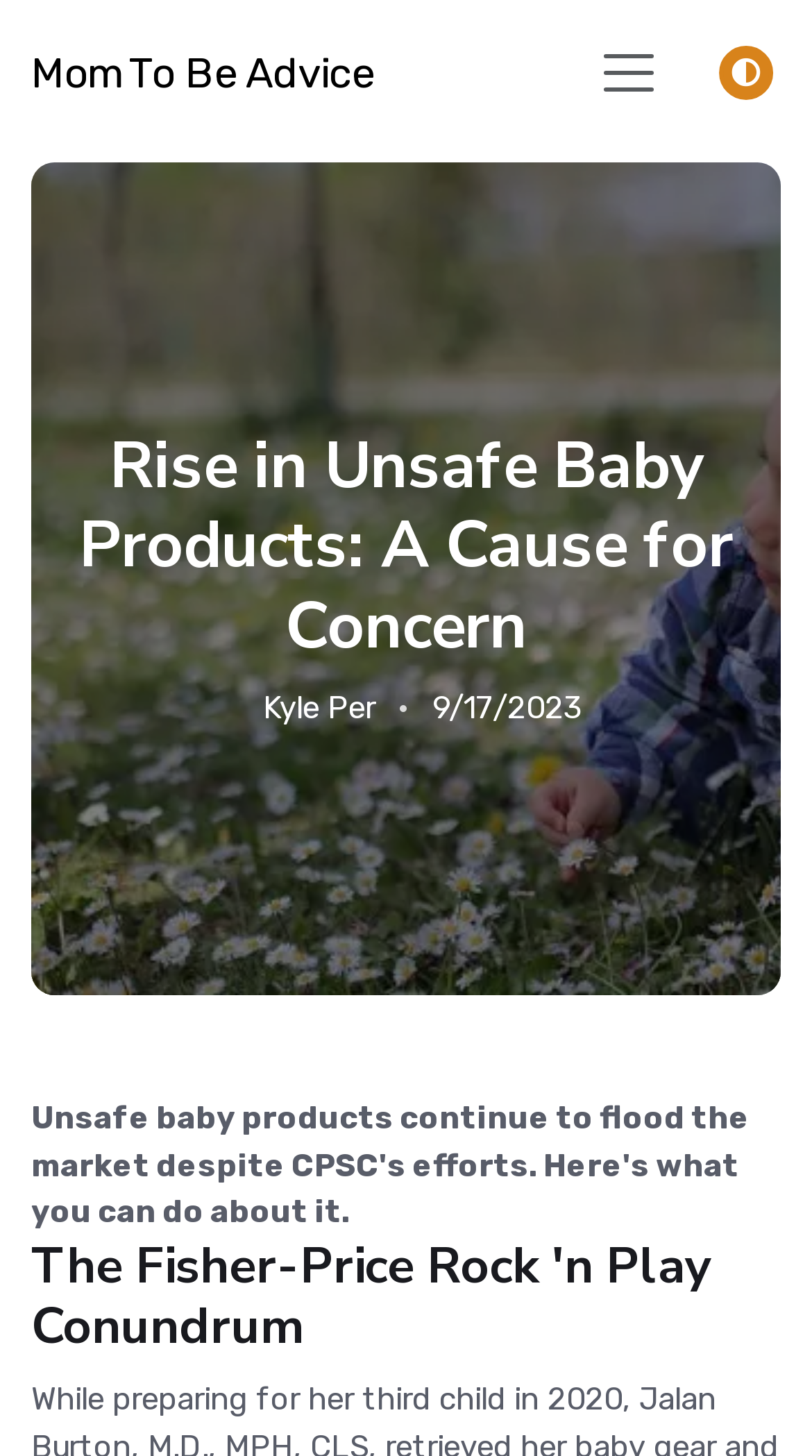Give a detailed overview of the webpage's appearance and contents.

The webpage appears to be an article or blog post focused on a specific topic, "Rise in Unsafe Baby Products: A Cause for Concern". At the top left, there is a link to "Mom To Be Advice". On the top right, there is a button to "Toggle navigation" and another button with an icon. 

Below the top section, there is a large image or graphic that occupies most of the width, with a heading "Rise in Unsafe Baby Products: A Cause for Concern" placed on top of it. The image is accompanied by a byline "Kyle Per" and a date "9/17/2023". 

Further down, there is a subheading "The Fisher-Price Rock 'n Play Conundrum". The overall structure of the webpage suggests that it is an article or blog post with a main topic and a subtopic, accompanied by an image and some metadata.